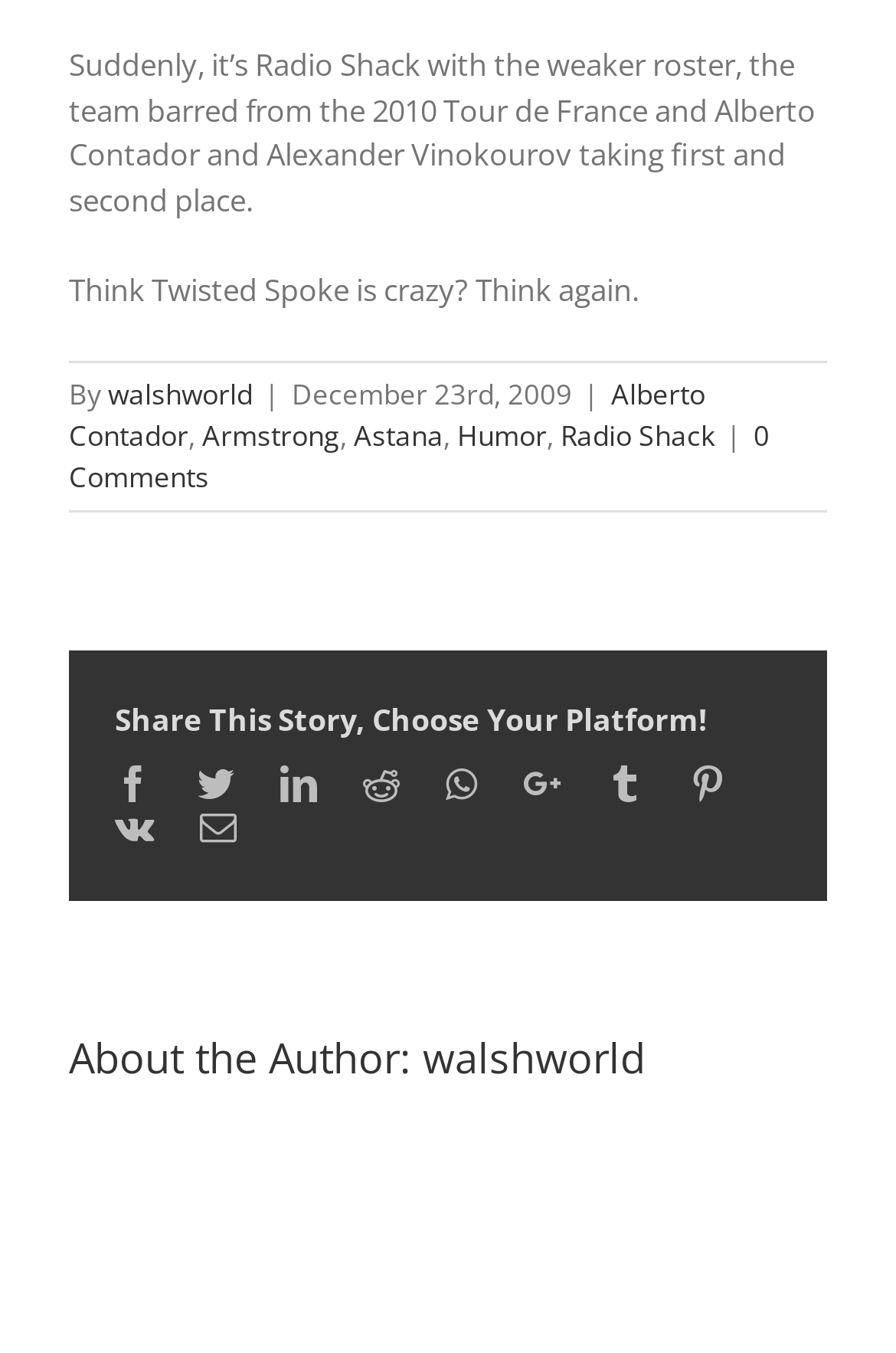What is the topic of the article?
Answer the question with detailed information derived from the image.

The topic of the article can be inferred from the text content, which mentions 'Tour de France', 'Alberto Contador', and 'Radio Shack', indicating that the article is about the Tour de France cycling event.